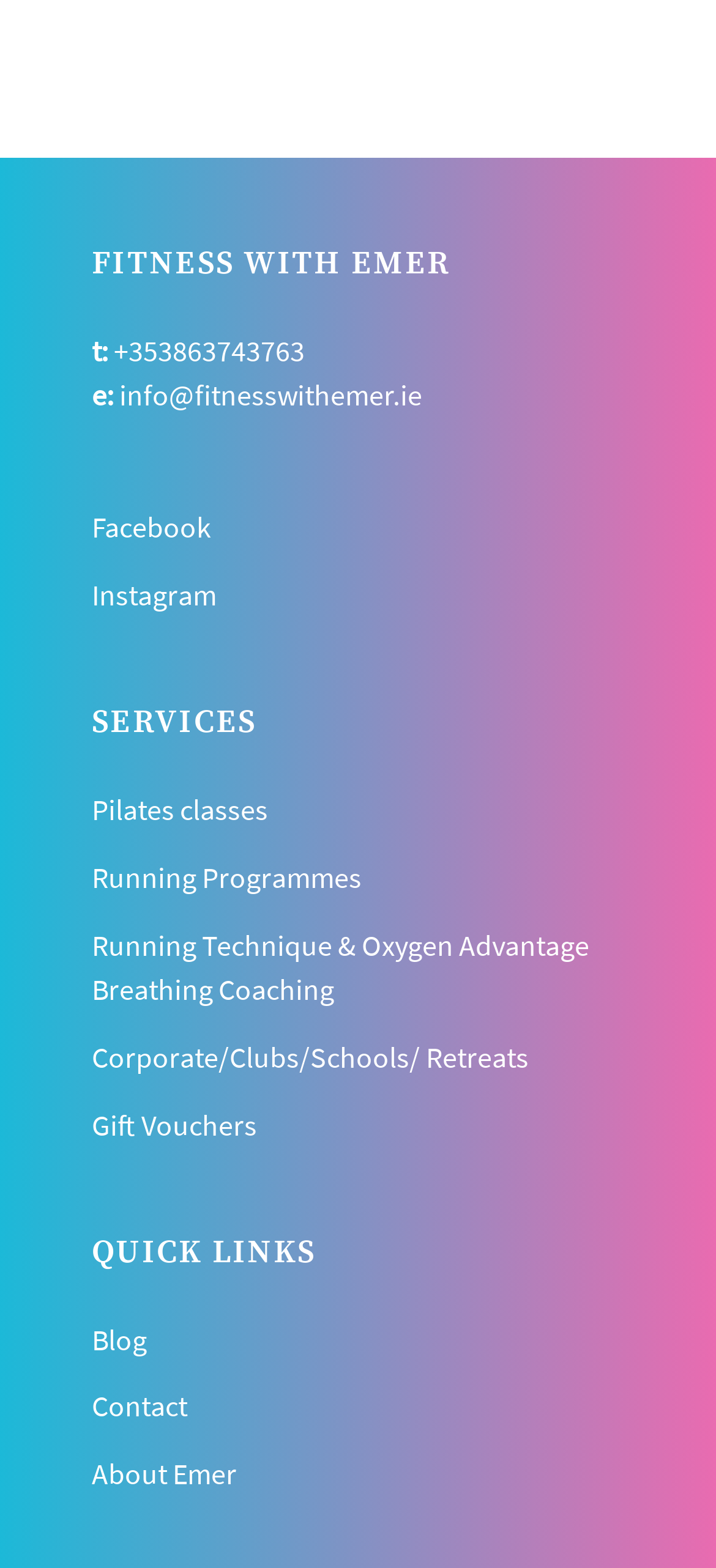Locate the bounding box coordinates of the area you need to click to fulfill this instruction: 'read the blog'. The coordinates must be in the form of four float numbers ranging from 0 to 1: [left, top, right, bottom].

[0.128, 0.84, 0.205, 0.868]